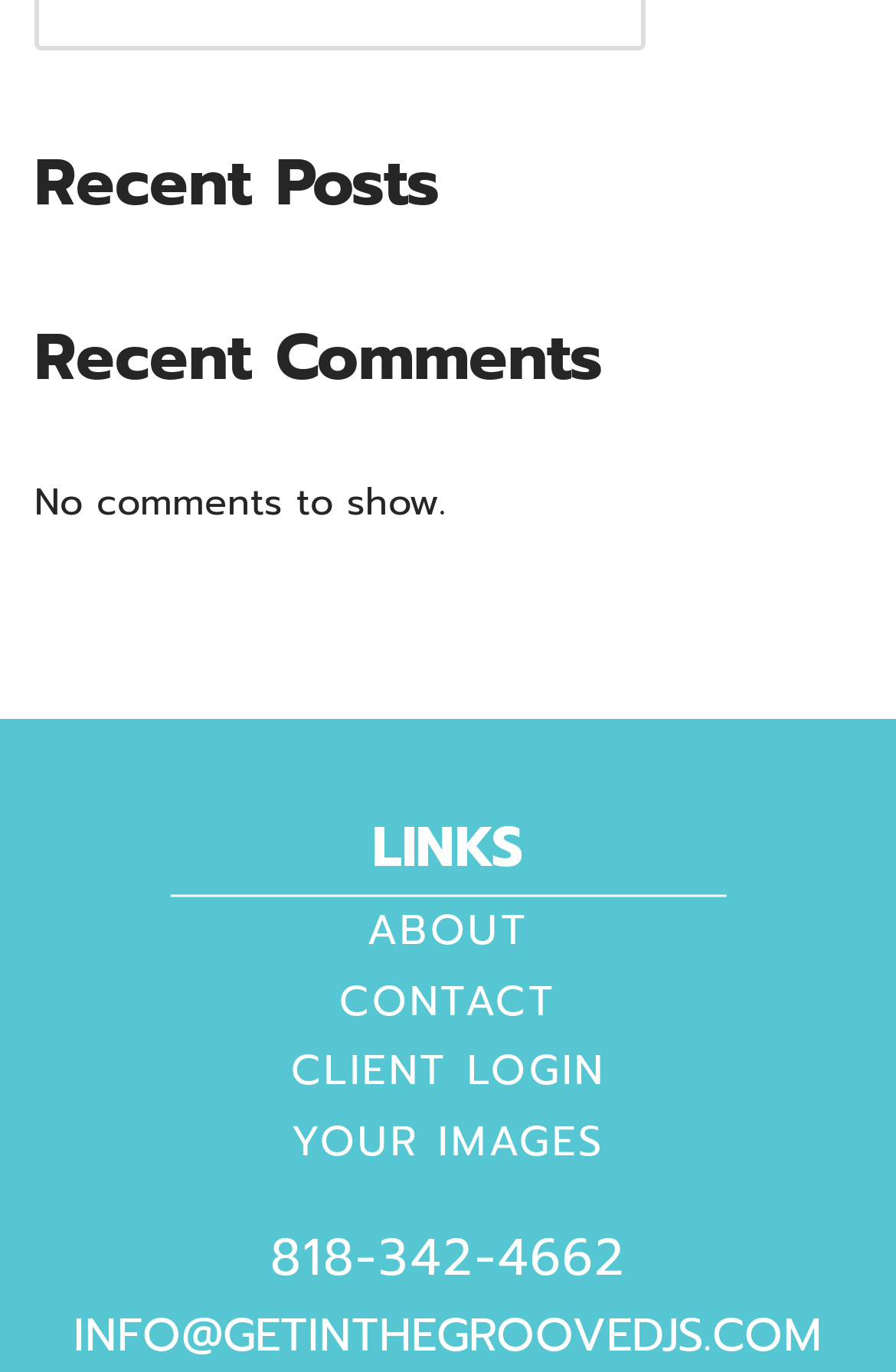Please predict the bounding box coordinates (top-left x, top-left y, bottom-right x, bottom-right y) for the UI element in the screenshot that fits the description: 818-342-4662

[0.301, 0.89, 0.699, 0.945]